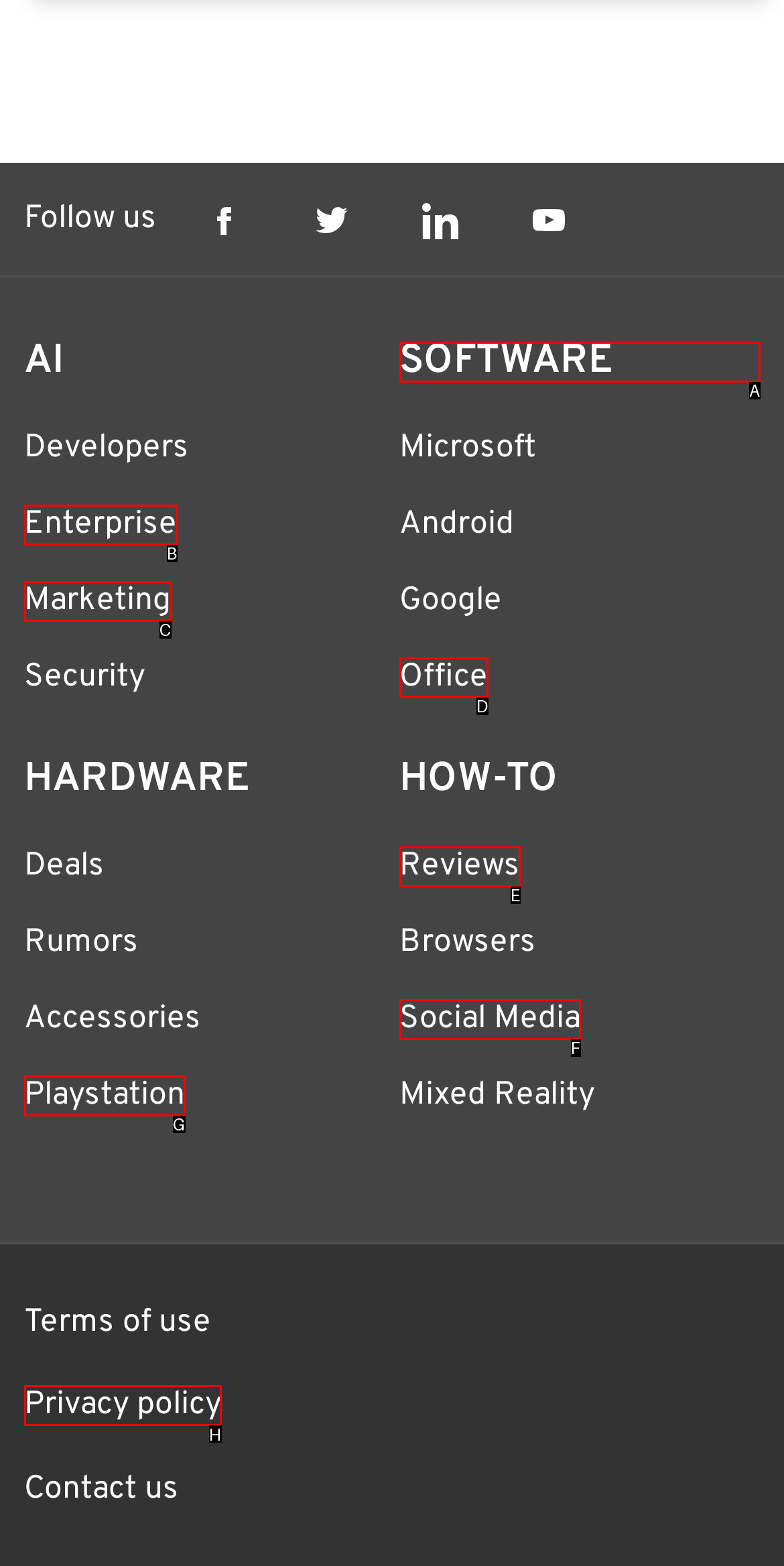Determine which HTML element fits the description: Office. Answer with the letter corresponding to the correct choice.

D